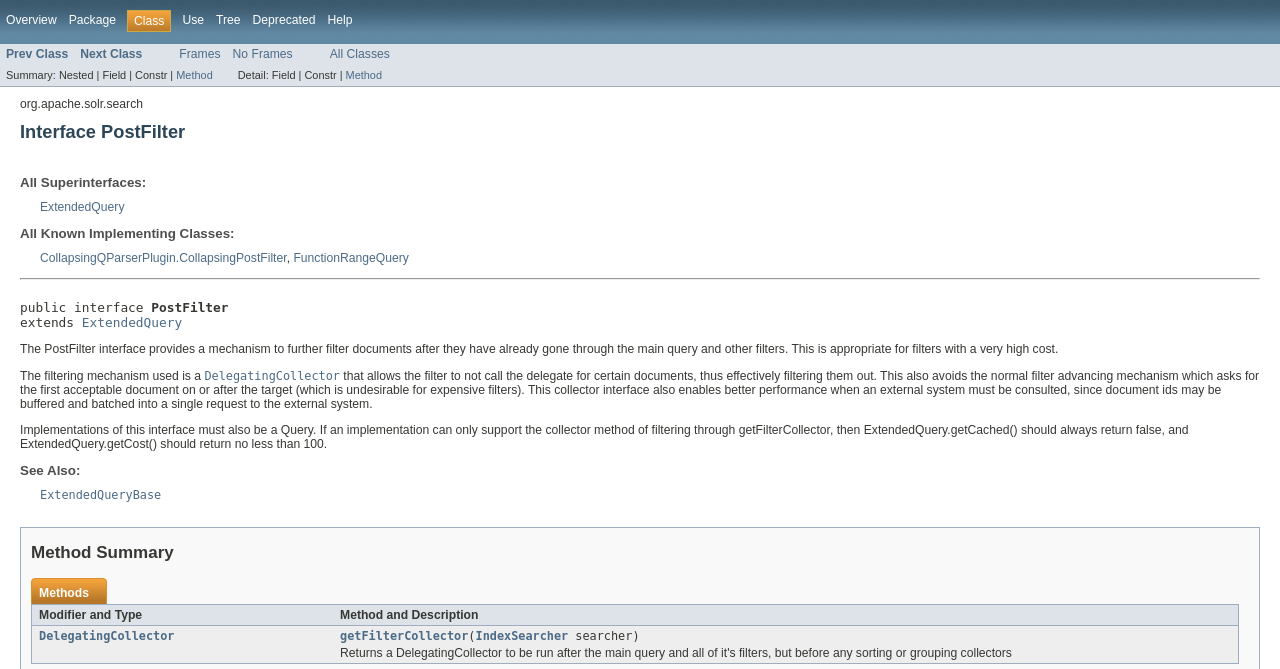Determine the bounding box coordinates for the region that must be clicked to execute the following instruction: "Click on Overview".

[0.005, 0.019, 0.044, 0.04]